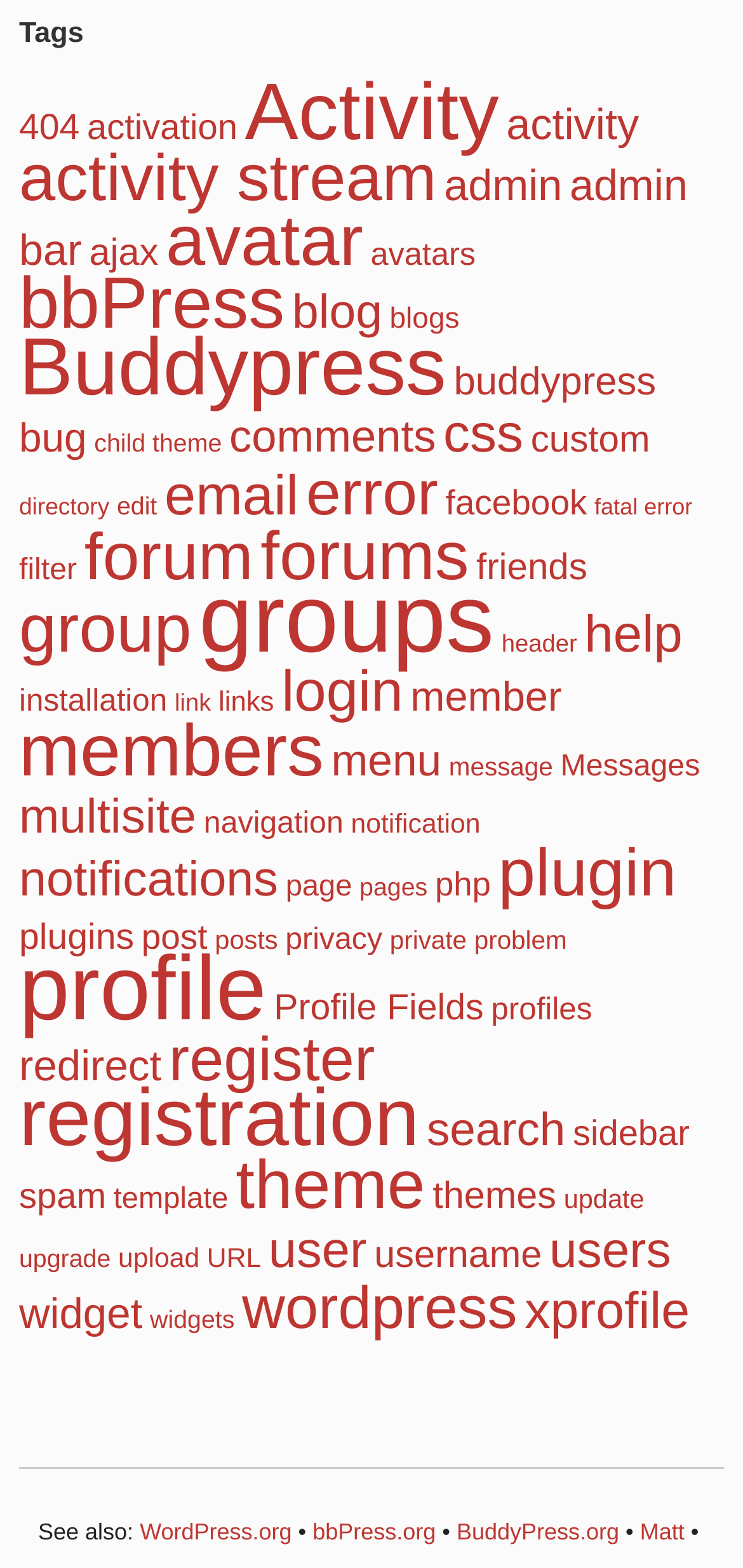Determine the bounding box coordinates of the region I should click to achieve the following instruction: "Browse 'plugin' items". Ensure the bounding box coordinates are four float numbers between 0 and 1, i.e., [left, top, right, bottom].

[0.671, 0.533, 0.91, 0.581]